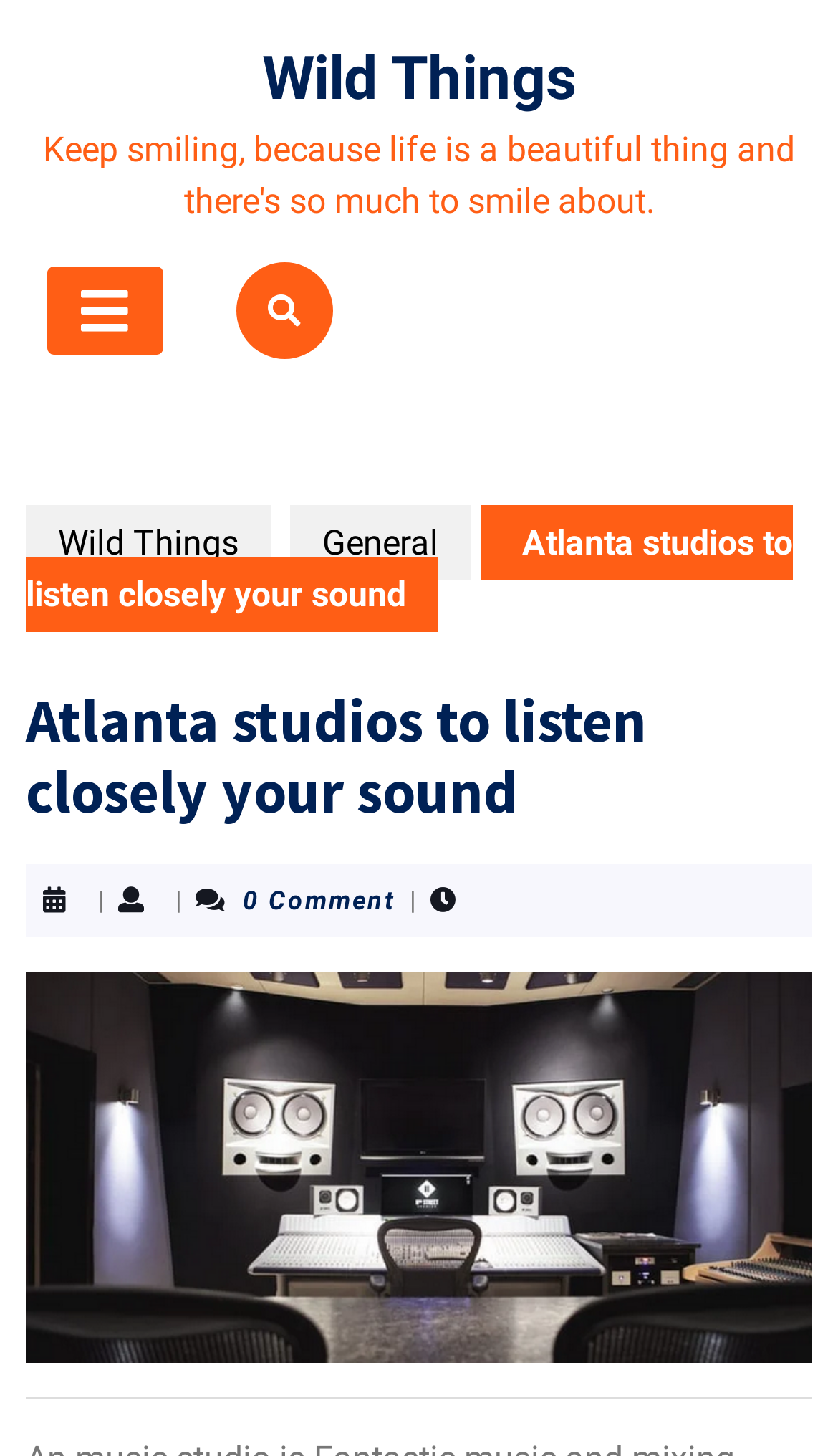Explain in detail what you observe on this webpage.

The webpage appears to be a blog post or article page from Wild Things, with a focus on Atlanta studios. At the top, there is a link to "Wild Things" and an open button icon. Below this, there is a section with three links: another "Wild Things" link, a "General" link, and a small icon link.

The main content of the page is a heading that reads "Atlanta studios to listen closely your sound", which is followed by a paragraph of text with the same content. This text is divided by two vertical separators, with a "0 Comment" text in between. 

To the right of the main text, there is a large image that serves as a post thumbnail, taking up most of the right side of the page. The image is related to the article's content, "Atlanta studios to listen closely your sound". At the very bottom of the page, there is a horizontal separator line.